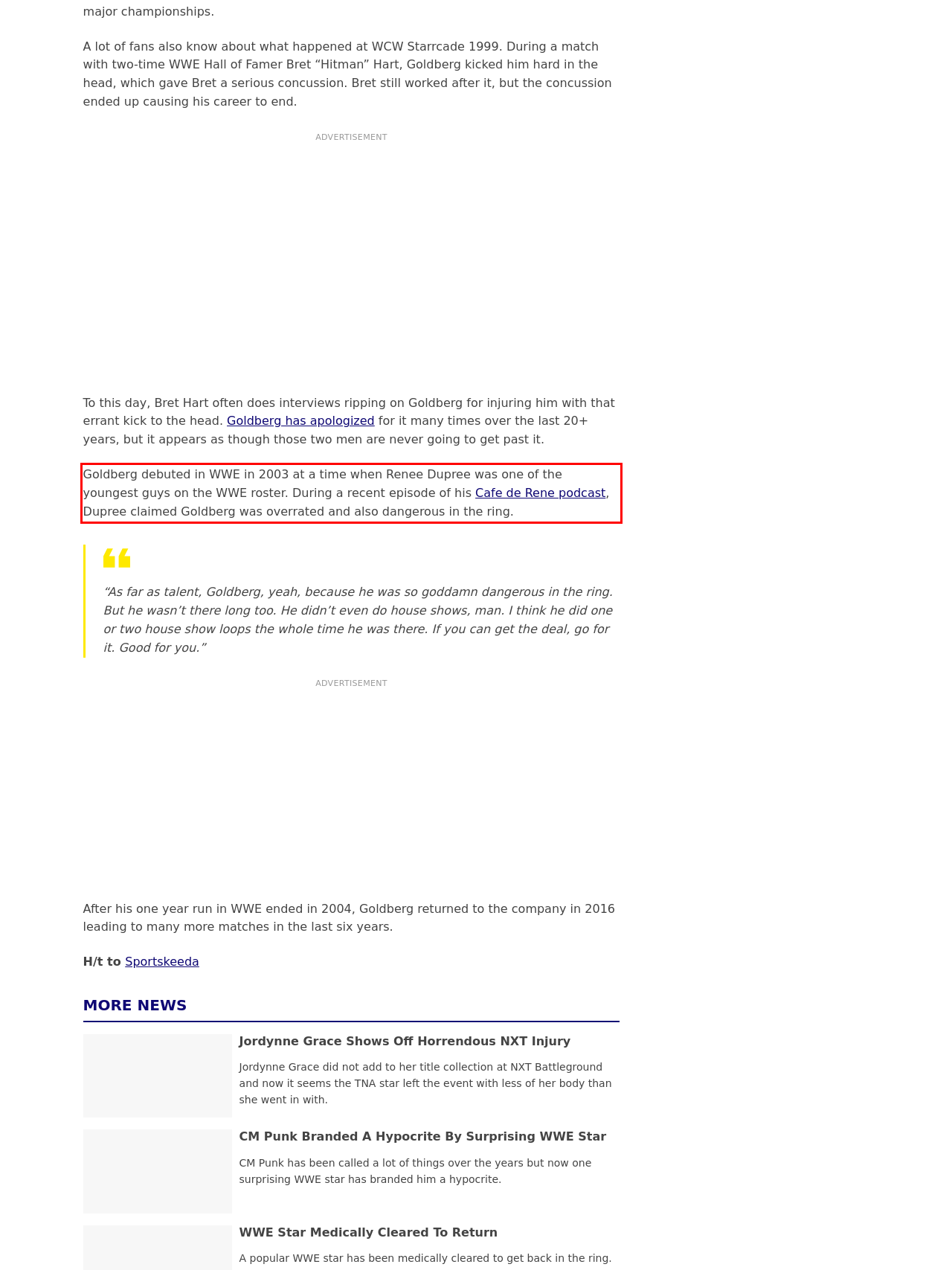Identify the text within the red bounding box on the webpage screenshot and generate the extracted text content.

Goldberg debuted in WWE in 2003 at a time when Renee Dupree was one of the youngest guys on the WWE roster. During a recent episode of his Cafe de Rene podcast, Dupree claimed Goldberg was overrated and also dangerous in the ring.